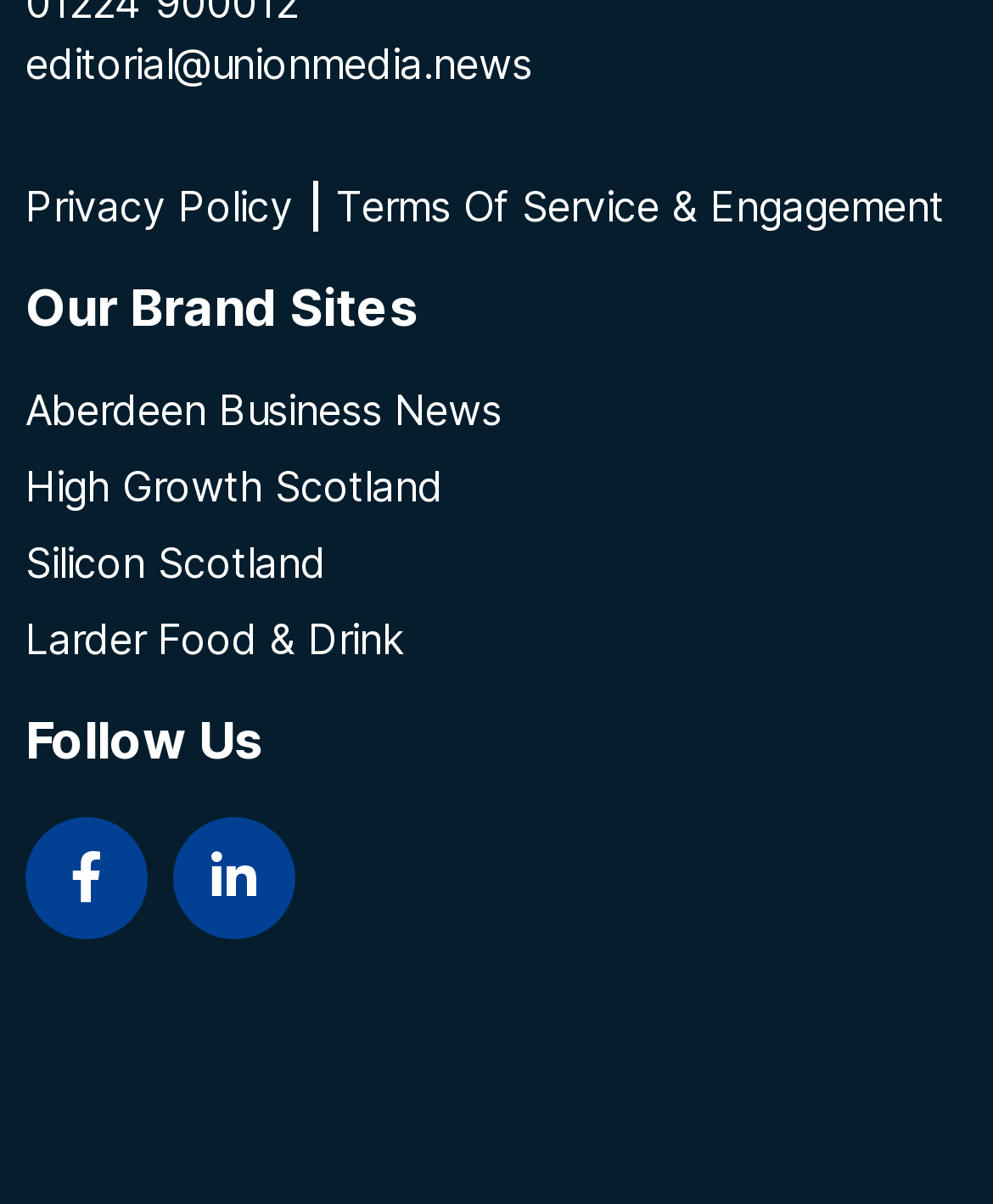Find the bounding box coordinates for the area you need to click to carry out the instruction: "Follow on Facebook". The coordinates should be four float numbers between 0 and 1, indicated as [left, top, right, bottom].

[0.026, 0.679, 0.149, 0.78]